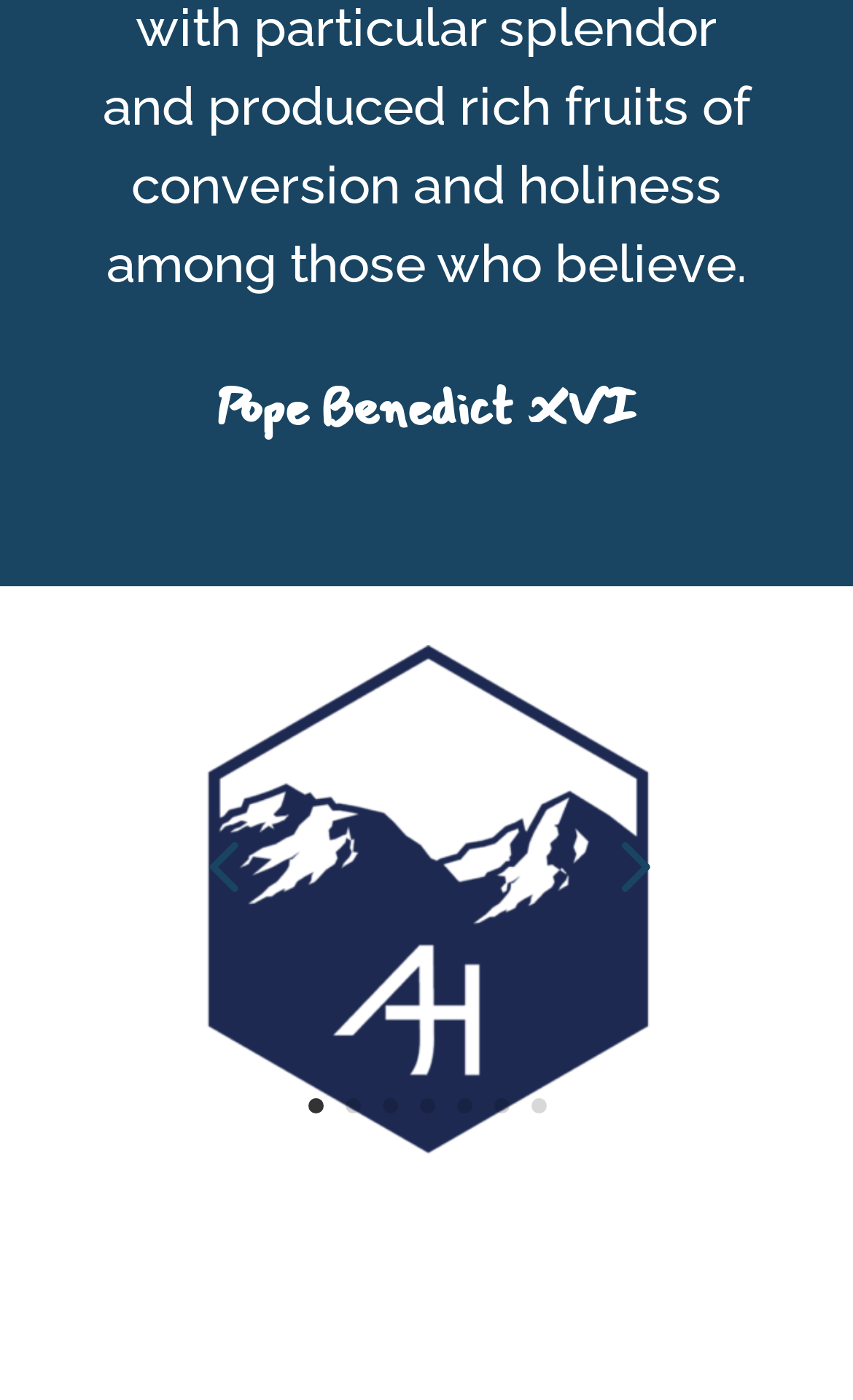Please find the bounding box coordinates (top-left x, top-left y, bottom-right x, bottom-right y) in the screenshot for the UI element described as follows: Previous

[0.2, 0.58, 0.323, 0.655]